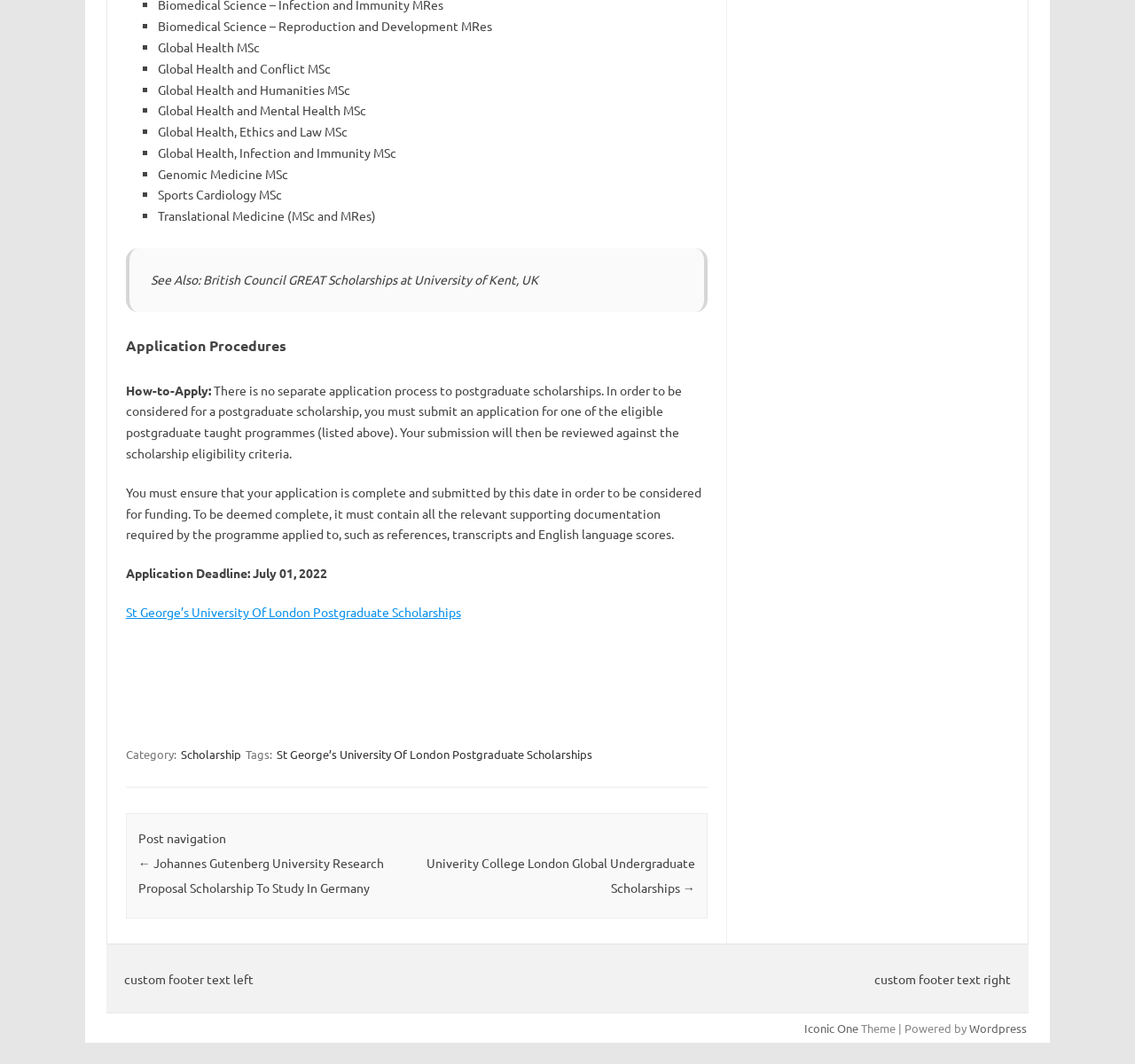How many postgraduate programs are listed?
By examining the image, provide a one-word or phrase answer.

12